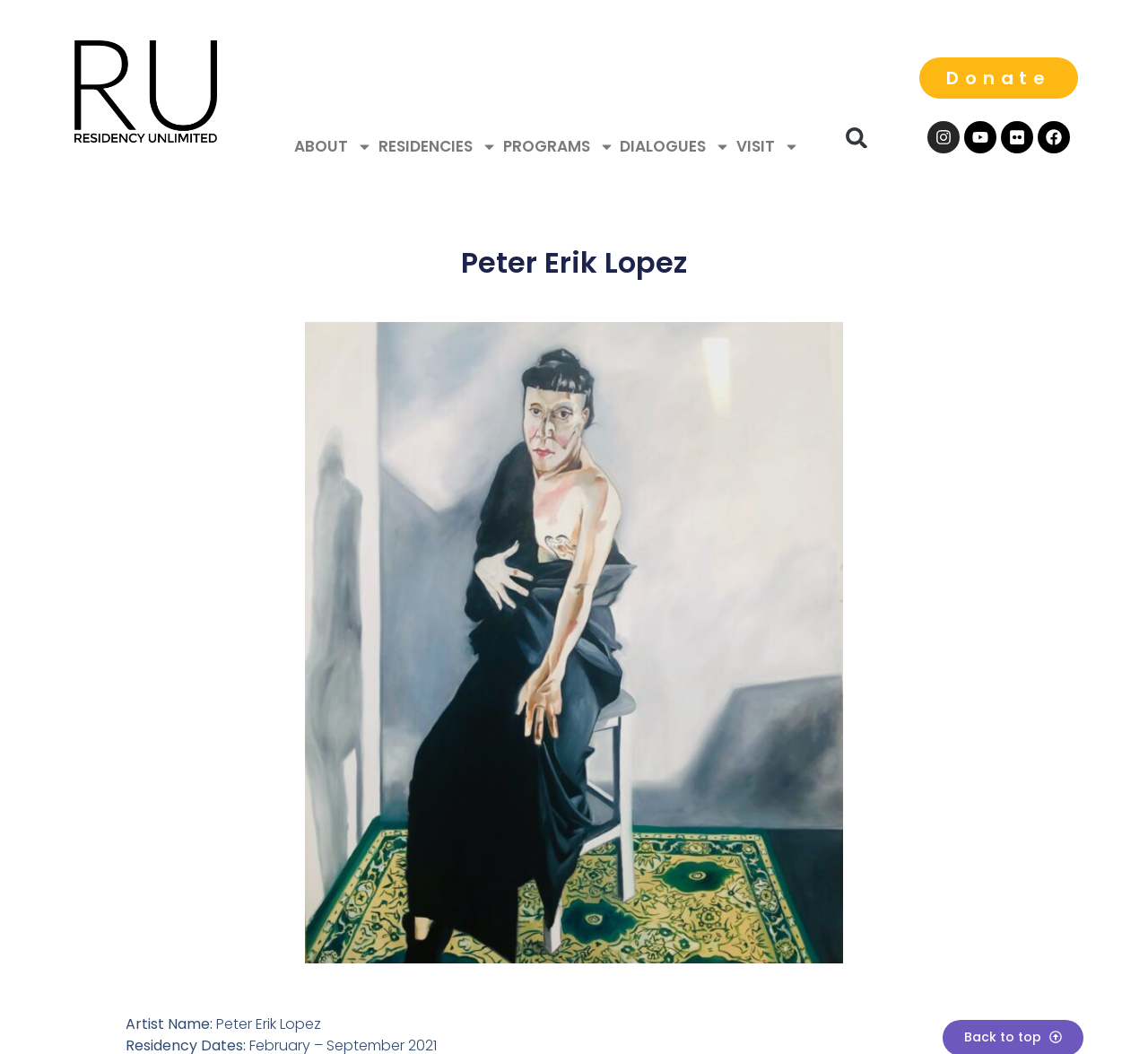Find the bounding box coordinates of the clickable element required to execute the following instruction: "Visit the RESIDENCIES page". Provide the coordinates as four float numbers between 0 and 1, i.e., [left, top, right, bottom].

[0.327, 0.13, 0.435, 0.147]